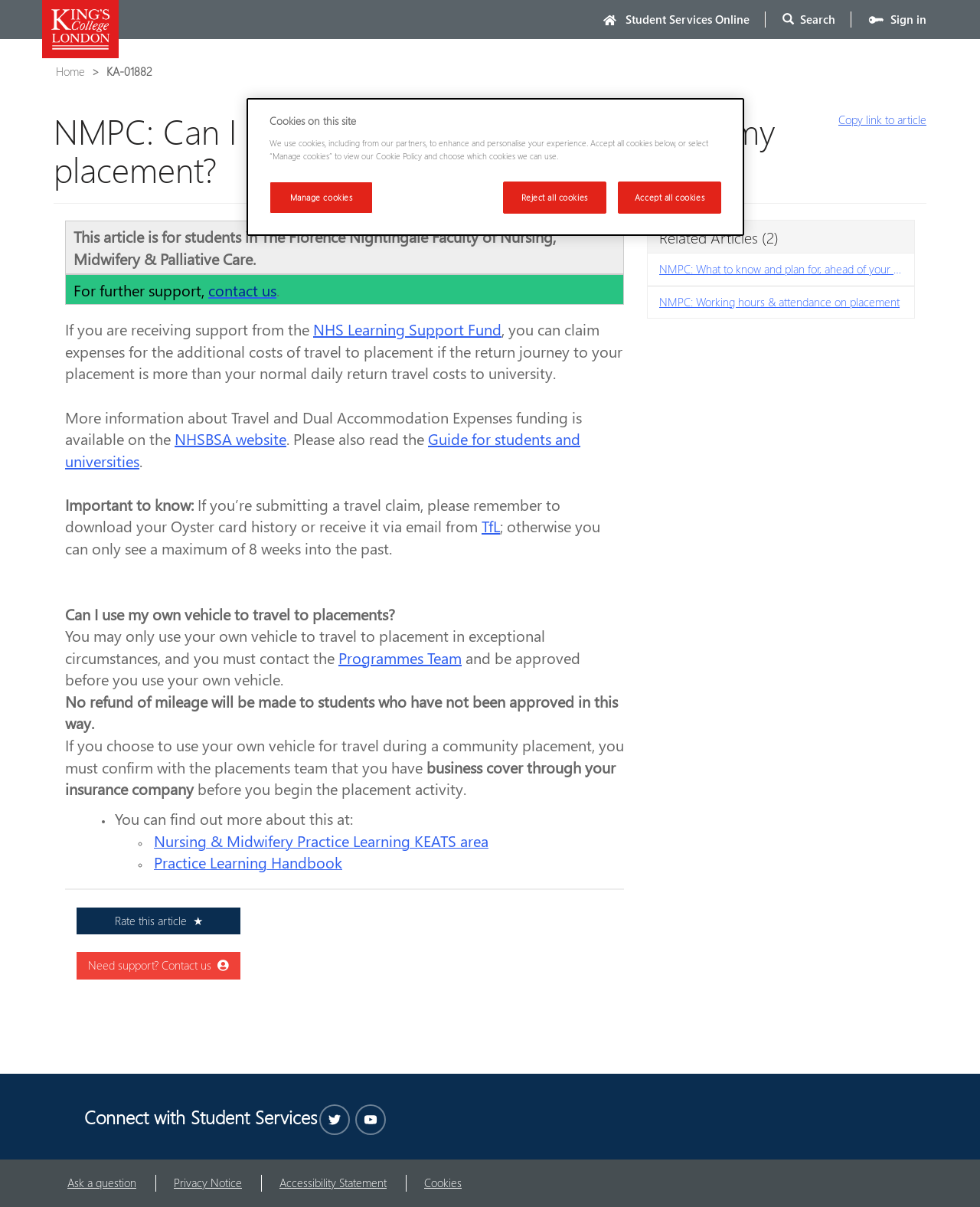Identify and extract the main heading from the webpage.

NMPC: Can I claim travel expenses for travel to my placement?